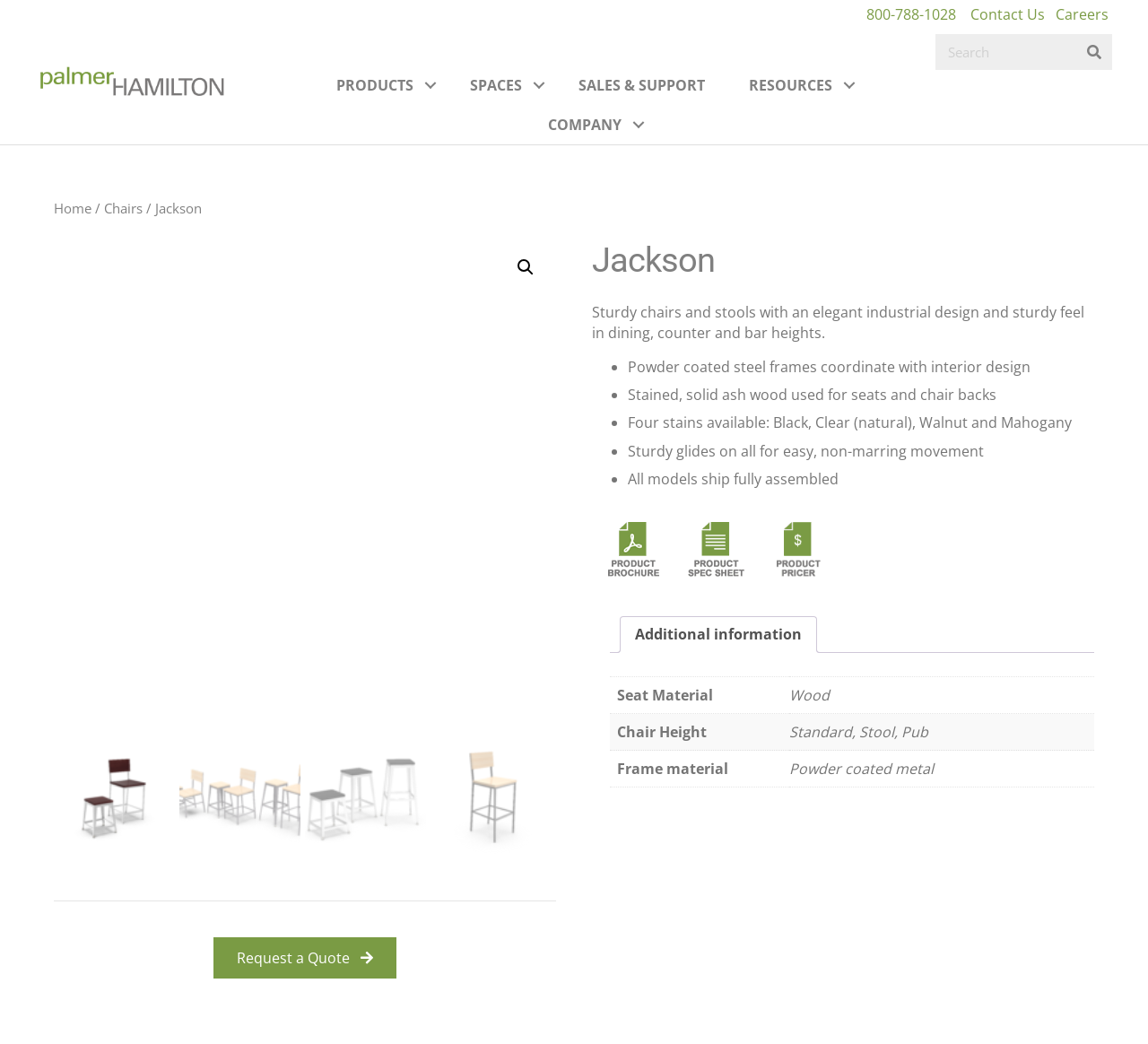What is the purpose of the glides on the chairs?
Using the visual information, reply with a single word or short phrase.

Easy movement